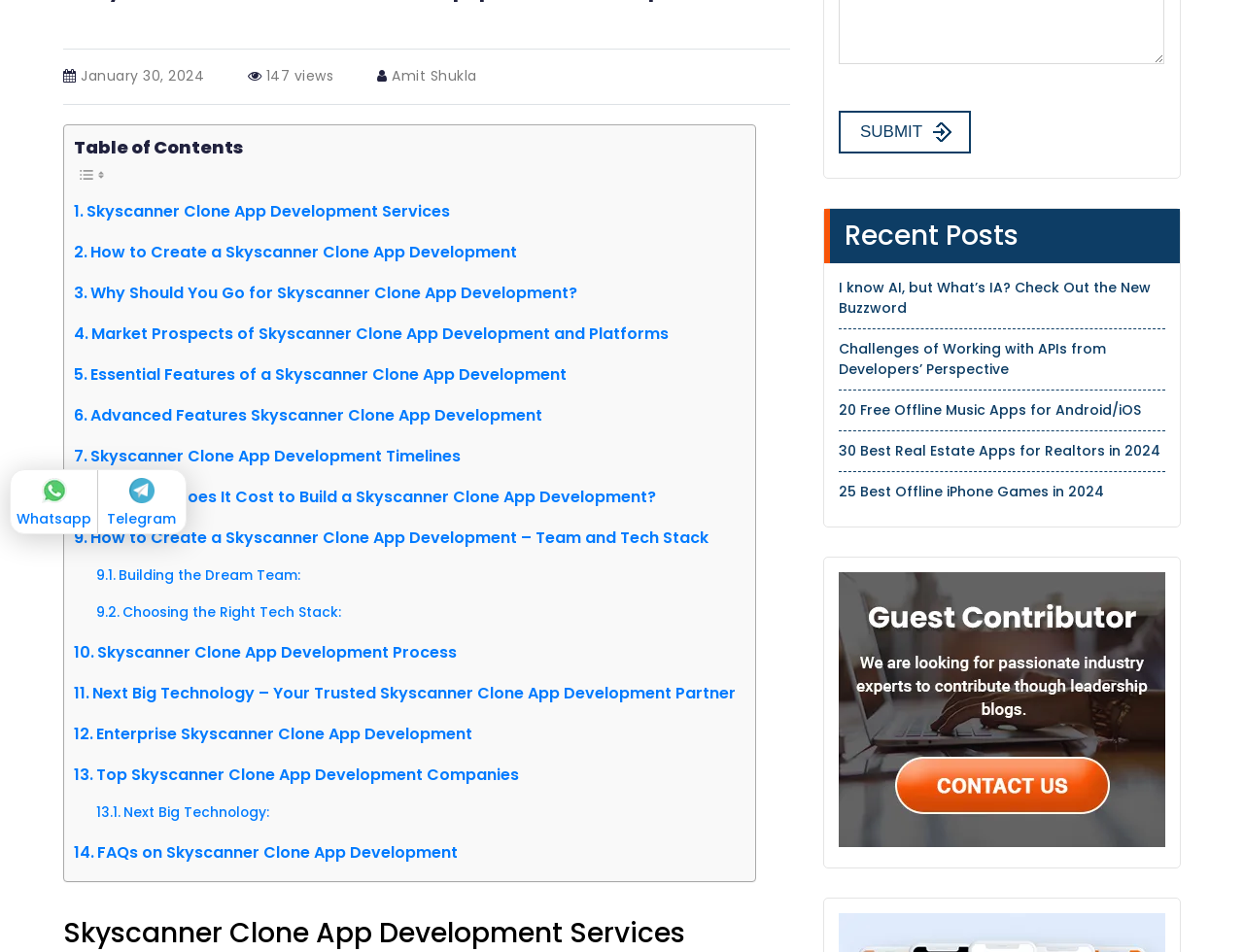From the element description Skyscanner Clone App Development Process, predict the bounding box coordinates of the UI element. The coordinates must be specified in the format (top-left x, top-left y, bottom-right x, bottom-right y) and should be within the 0 to 1 range.

[0.059, 0.663, 0.367, 0.706]